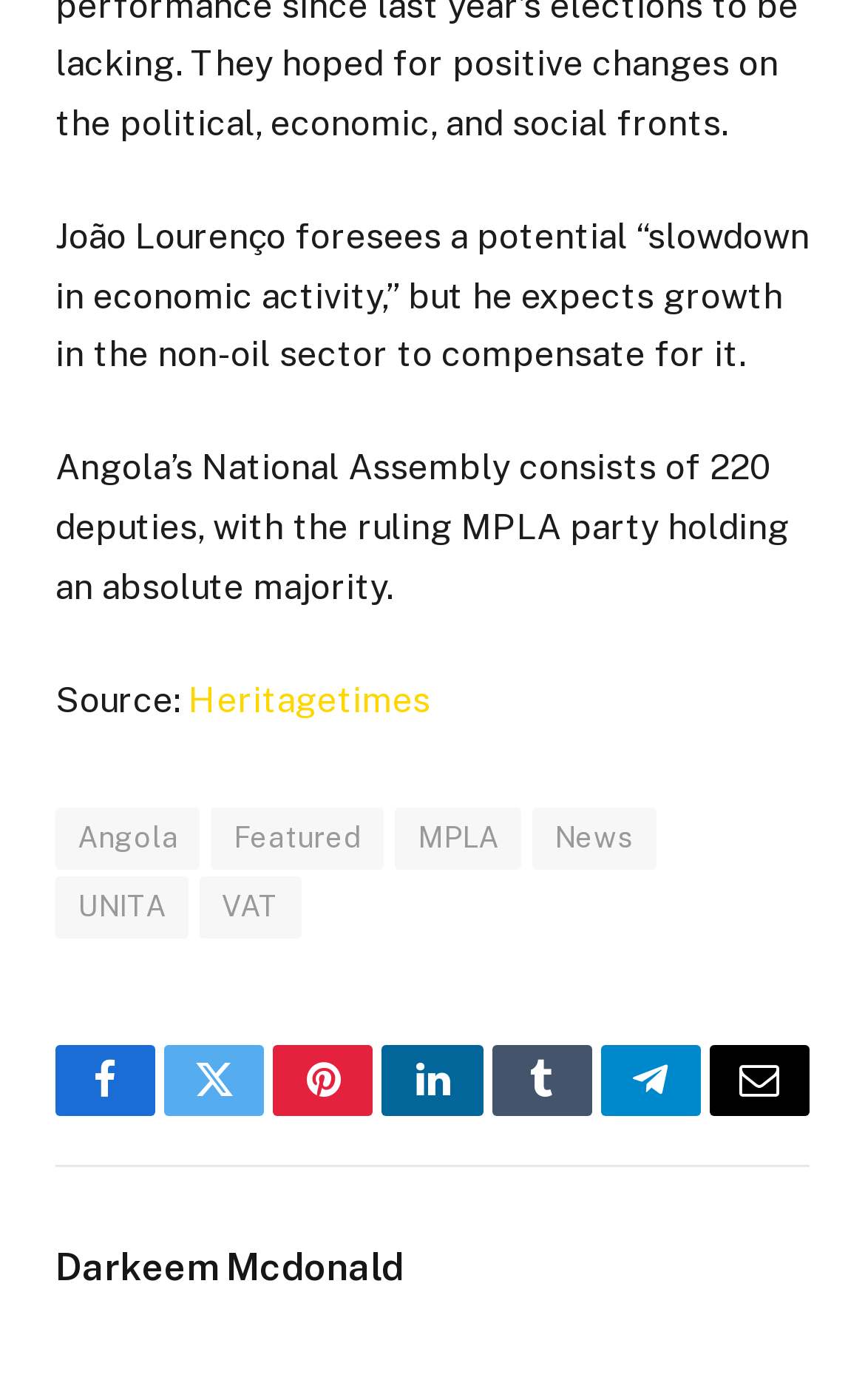Determine the bounding box coordinates of the element's region needed to click to follow the instruction: "Get CV advice". Provide these coordinates as four float numbers between 0 and 1, formatted as [left, top, right, bottom].

None